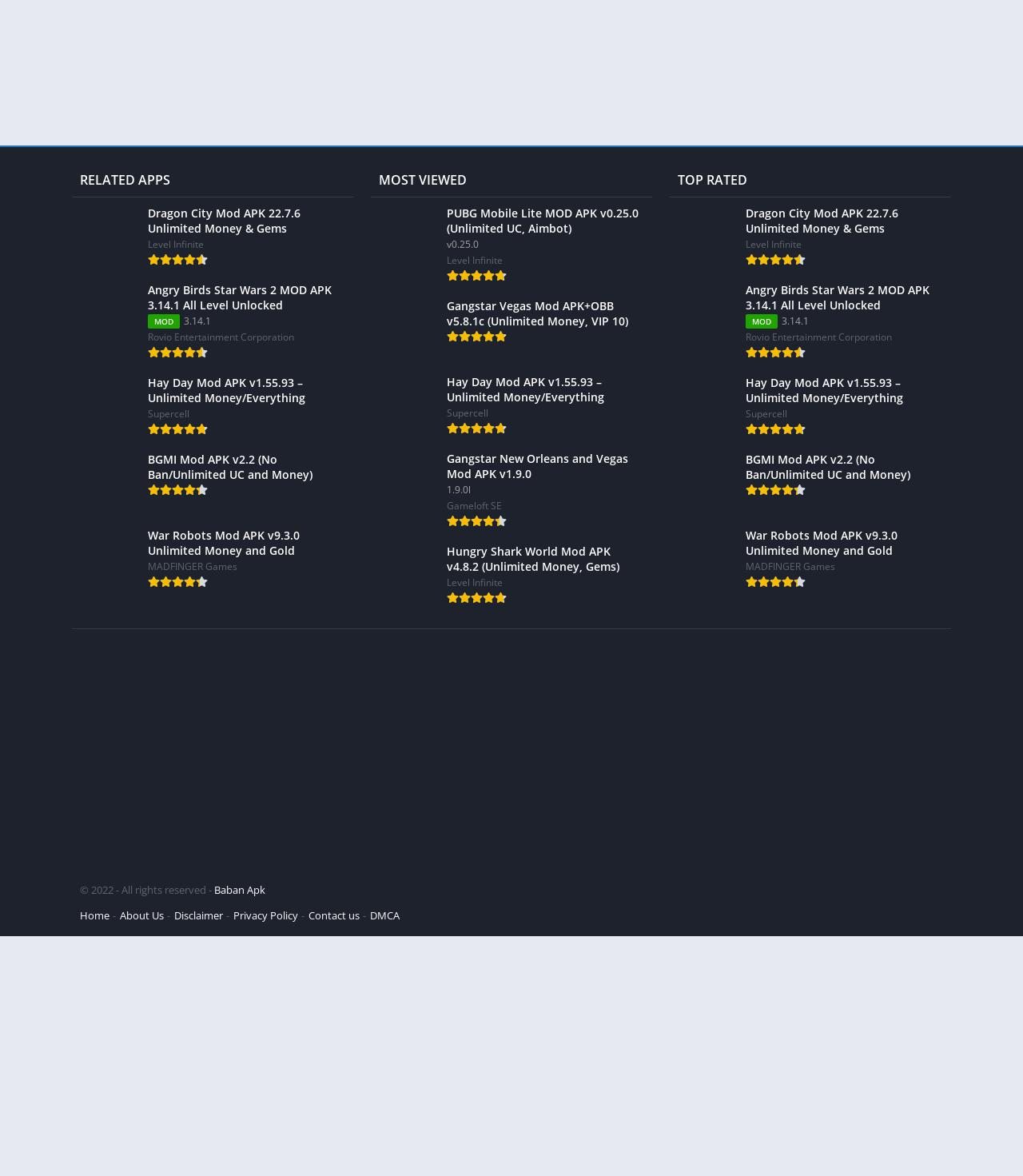What type of content is available on this webpage?
Based on the visual content, answer with a single word or a brief phrase.

Mod APKs